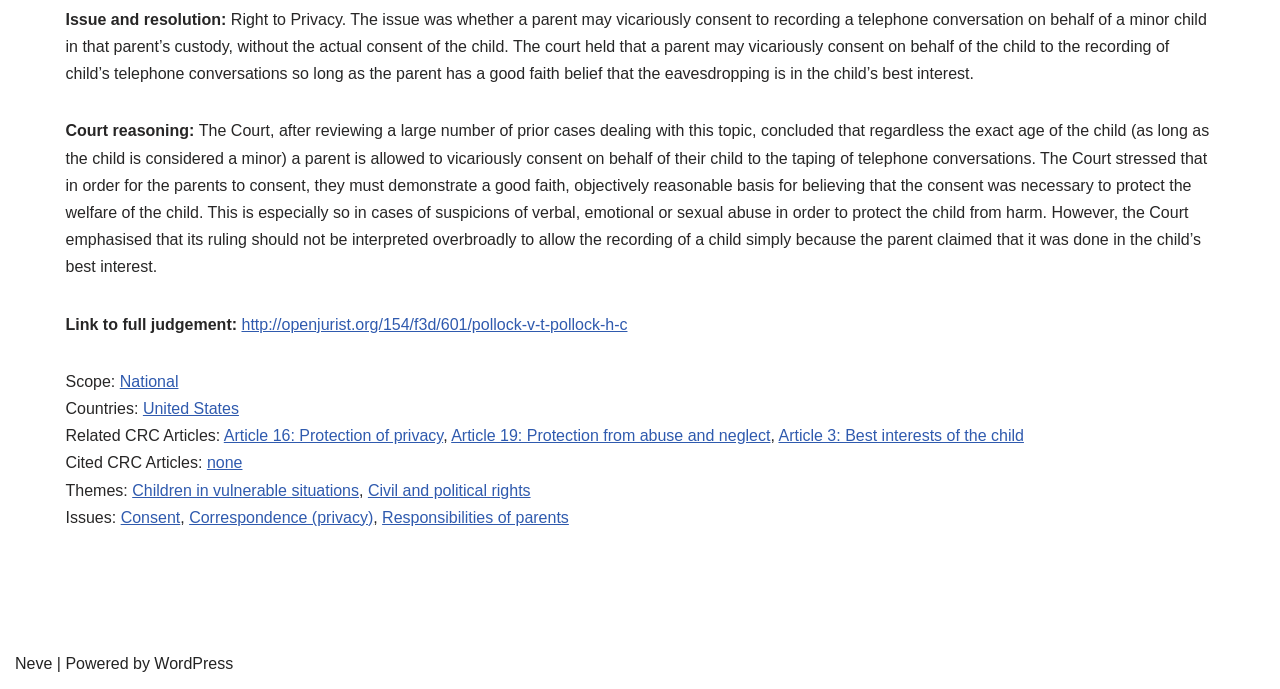Bounding box coordinates are specified in the format (top-left x, top-left y, bottom-right x, bottom-right y). All values are floating point numbers bounded between 0 and 1. Please provide the bounding box coordinate of the region this sentence describes: WordPress

[0.121, 0.95, 0.182, 0.975]